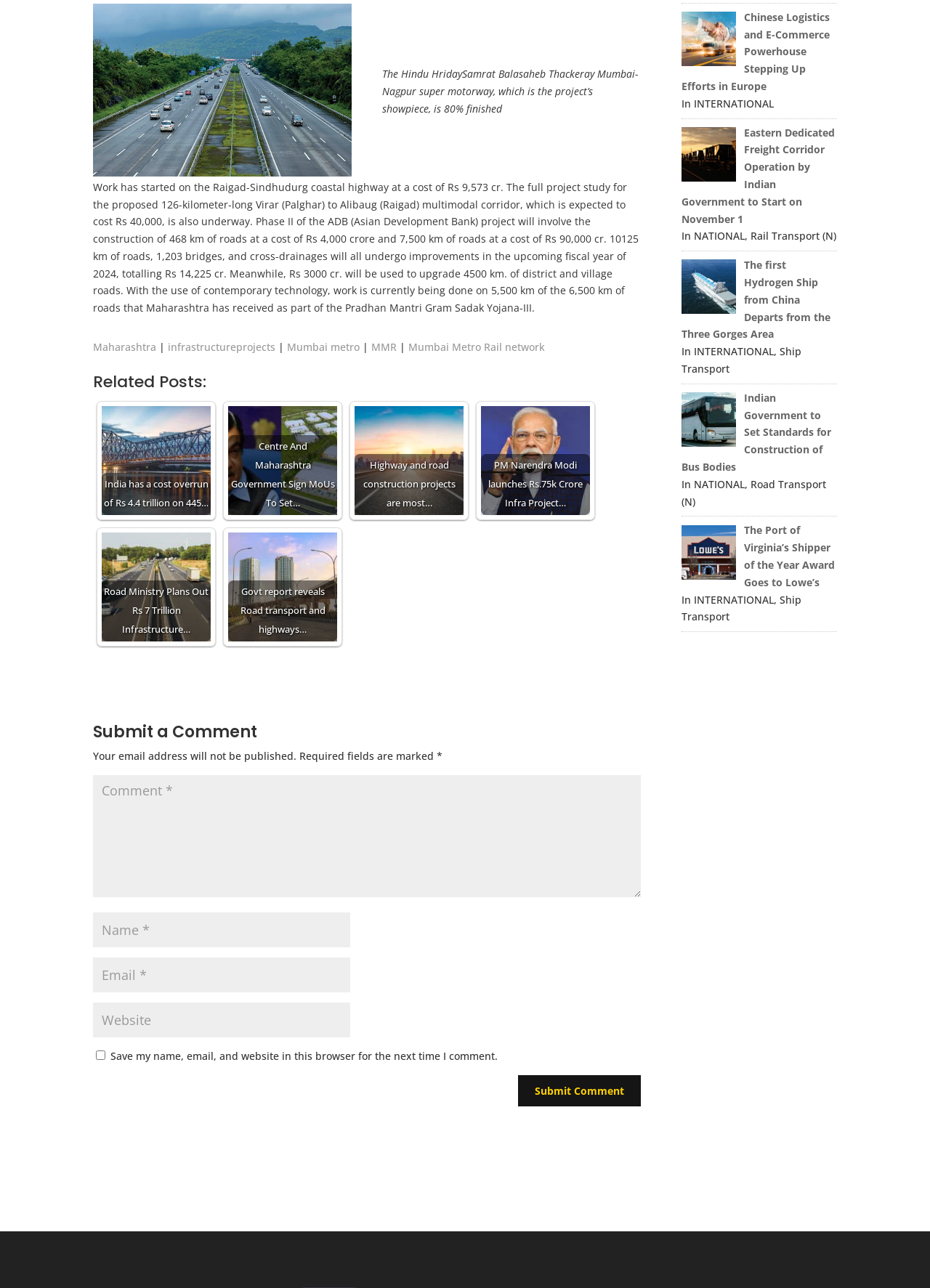Please answer the following question using a single word or phrase: 
What is the name of the multimodal corridor project mentioned on the webpage?

Virar (Palghar) to Alibaug (Raigad) multimodal corridor